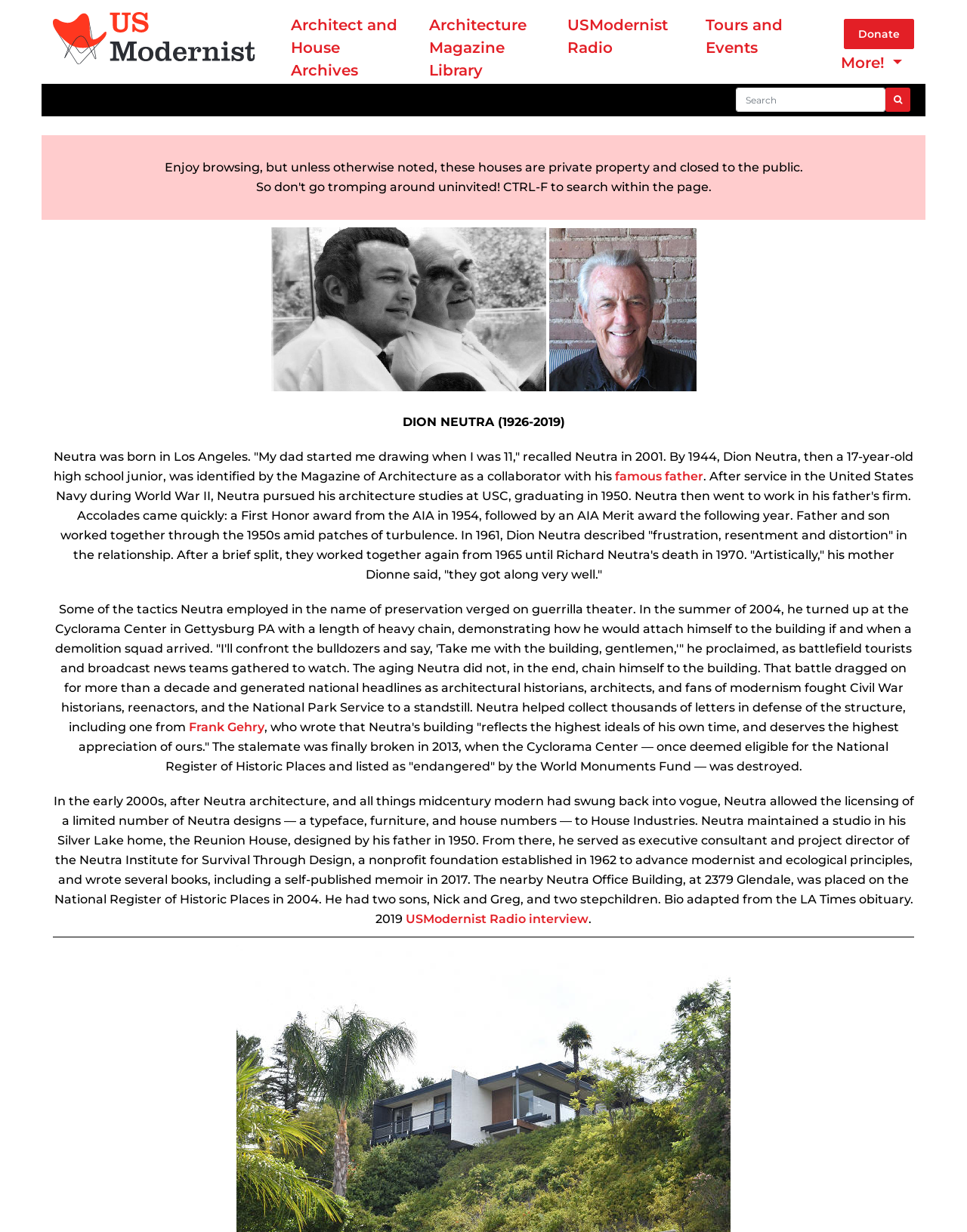What is the location of the Reunion House?
Please use the image to deliver a detailed and complete answer.

I found the answer by reading the text about Dion Neutra's life, which mentions that he maintained a studio in his Silver Lake home, the Reunion House, designed by his father in 1950.